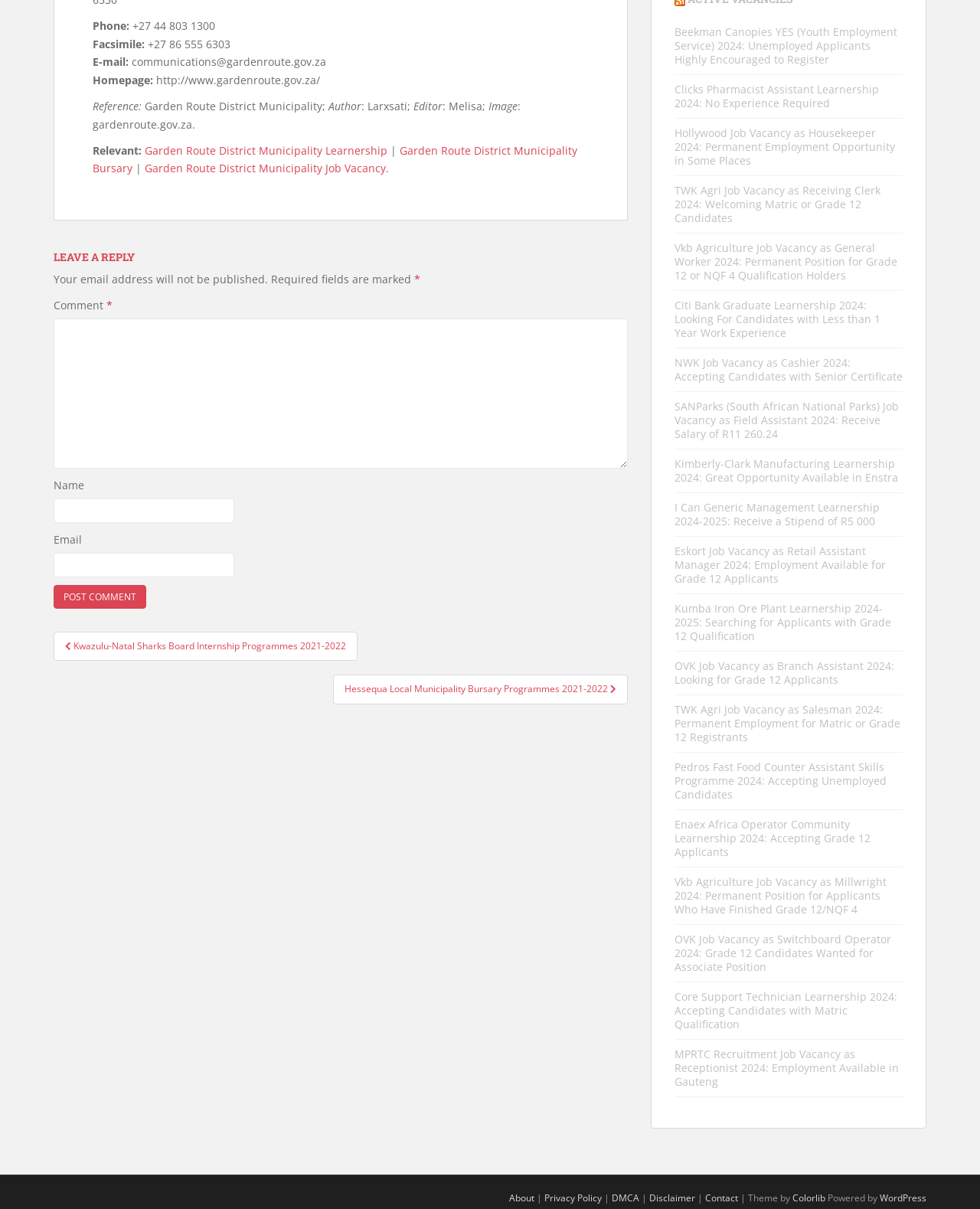Identify the bounding box of the UI element described as follows: "name="submit" value="Post Comment"". Provide the coordinates as four float numbers in the range of 0 to 1 [left, top, right, bottom].

[0.055, 0.484, 0.149, 0.503]